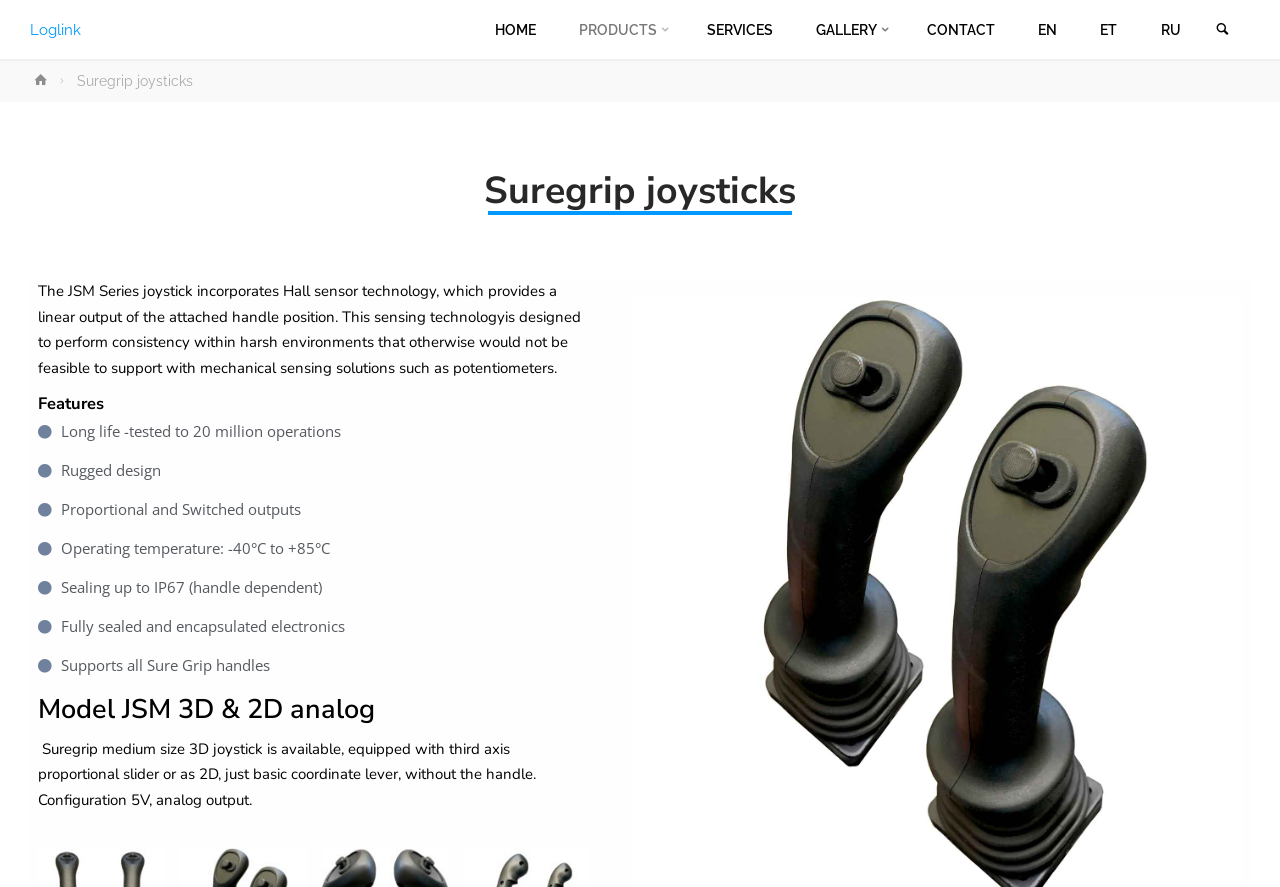Determine the bounding box coordinates of the region to click in order to accomplish the following instruction: "Click the PRODUCTS link". Provide the coordinates as four float numbers between 0 and 1, specifically [left, top, right, bottom].

[0.435, 0.0, 0.535, 0.068]